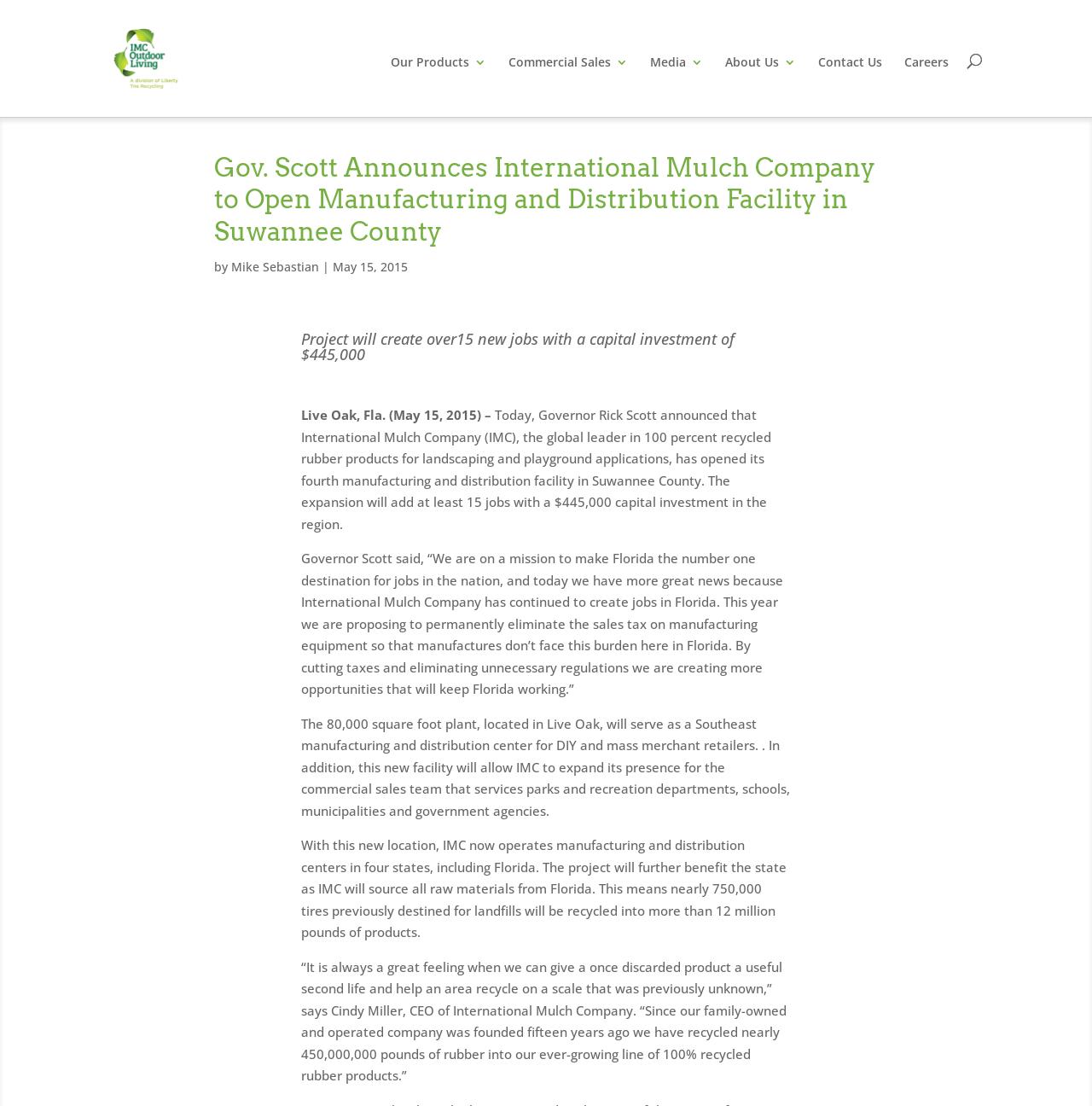Using the format (top-left x, top-left y, bottom-right x, bottom-right y), provide the bounding box coordinates for the described UI element. All values should be floating point numbers between 0 and 1: name="s" placeholder="Search …" title="Search for:"

[0.477, 0.009, 0.877, 0.031]